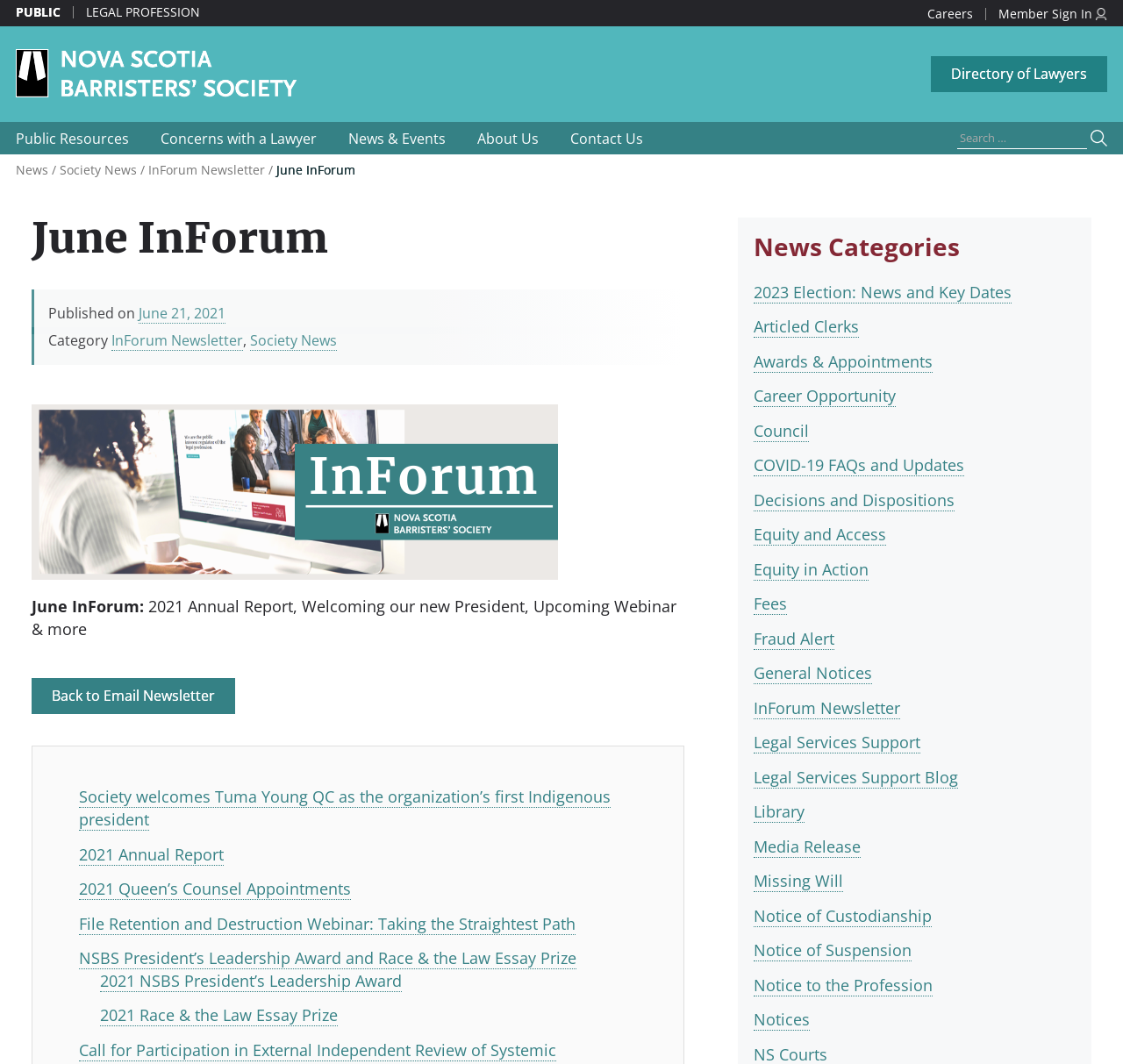Please mark the bounding box coordinates of the area that should be clicked to carry out the instruction: "Read all posts".

None